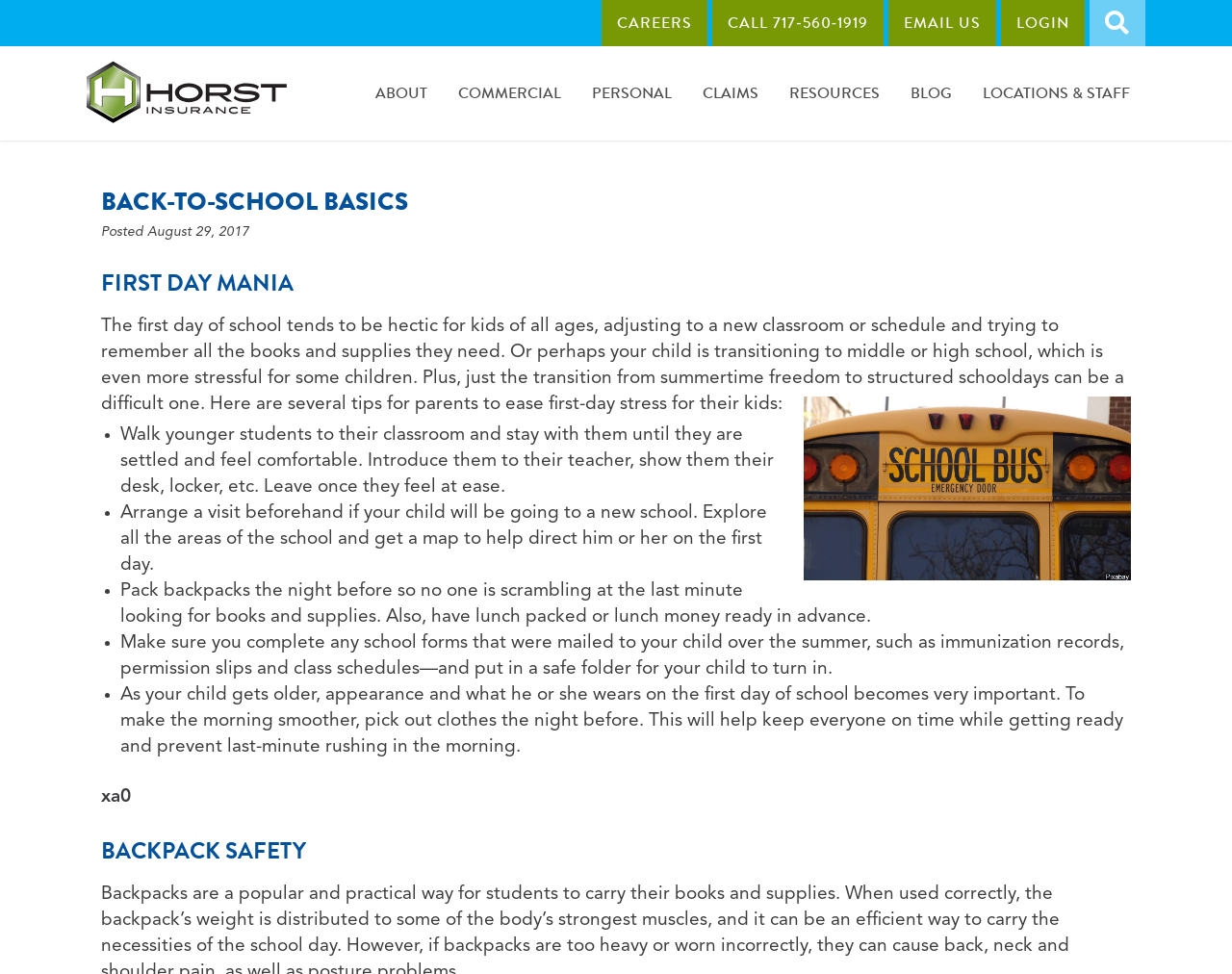Using the description "Blog", locate and provide the bounding box of the UI element.

[0.727, 0.047, 0.785, 0.144]